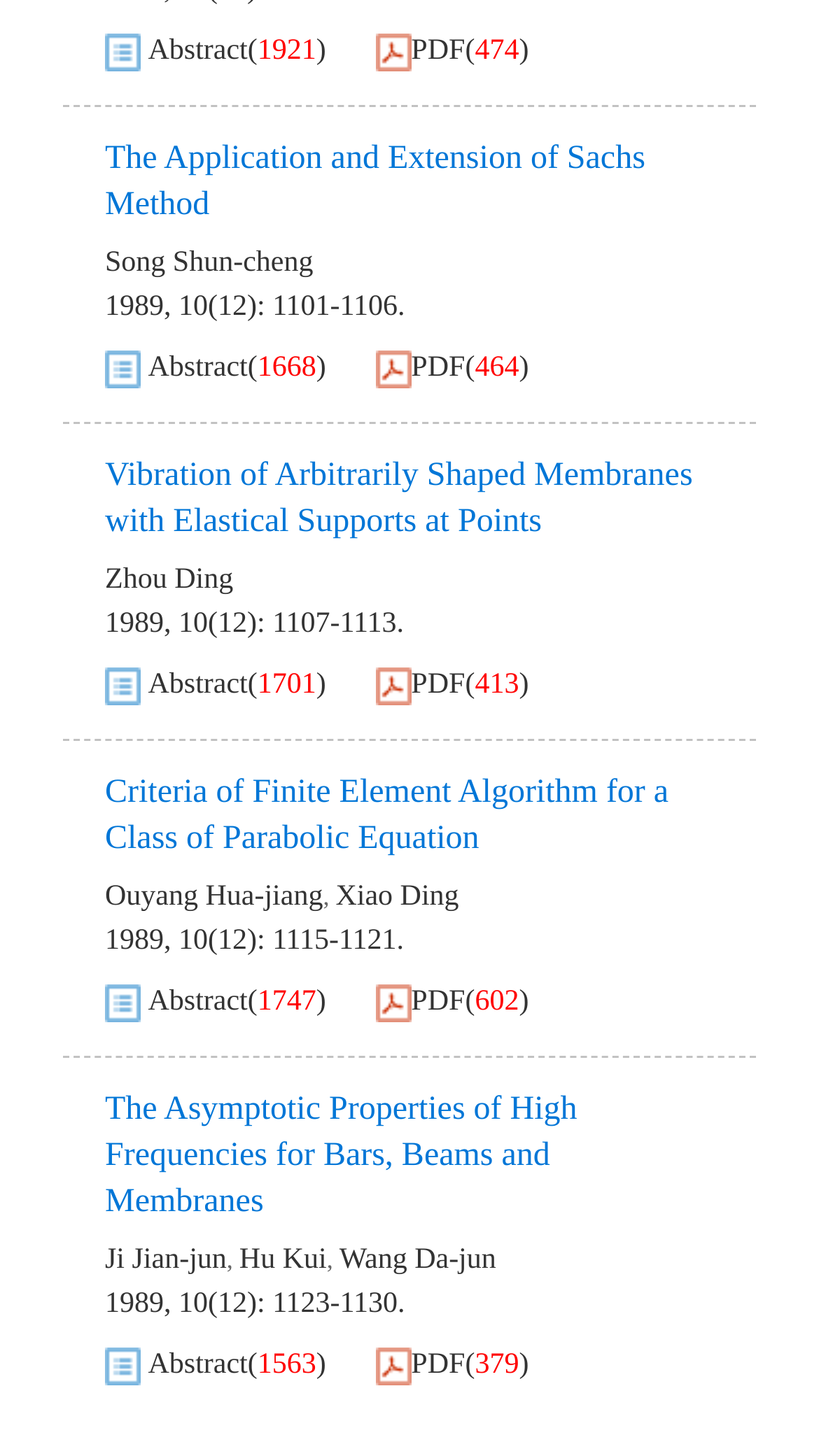How many pages is the fourth article?
Could you answer the question in a detailed manner, providing as much information as possible?

I found the number of pages of the fourth article by looking at the static text element with the text '413' at coordinates [0.58, 0.46, 0.634, 0.481].